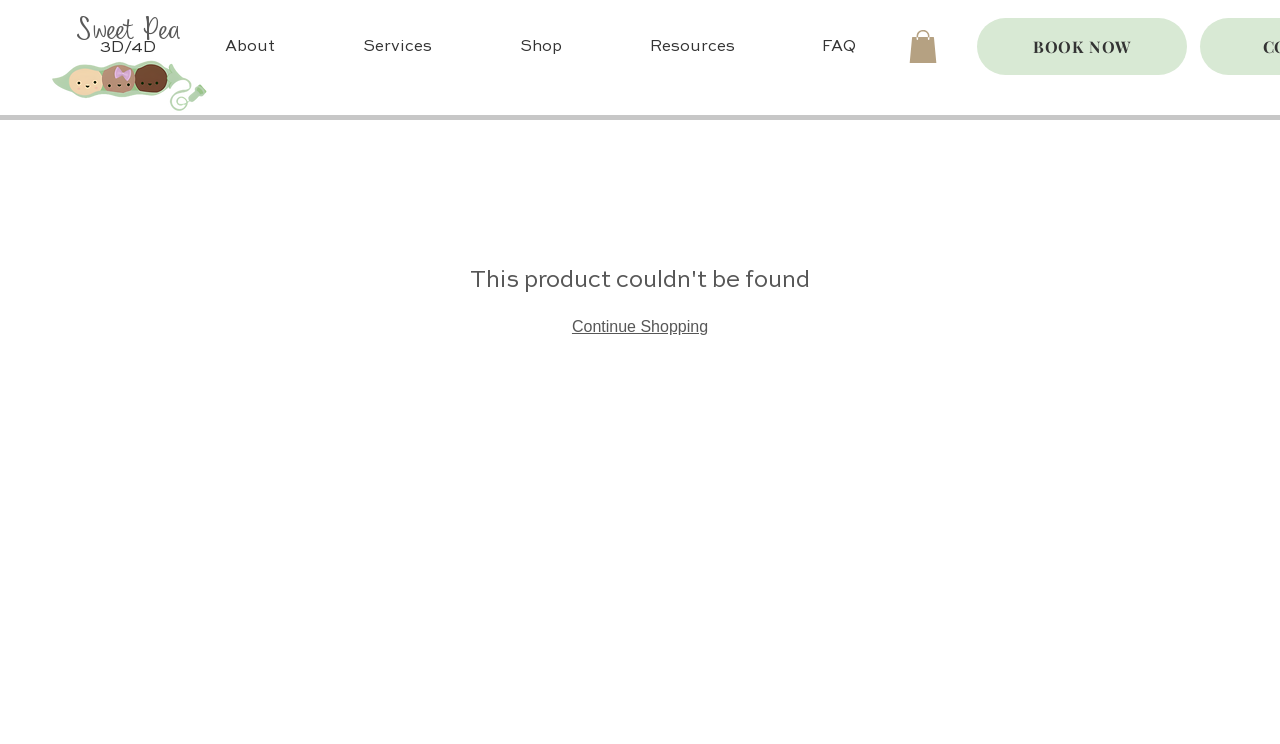Given the description "Shop", determine the bounding box of the corresponding UI element.

[0.372, 0.026, 0.473, 0.102]